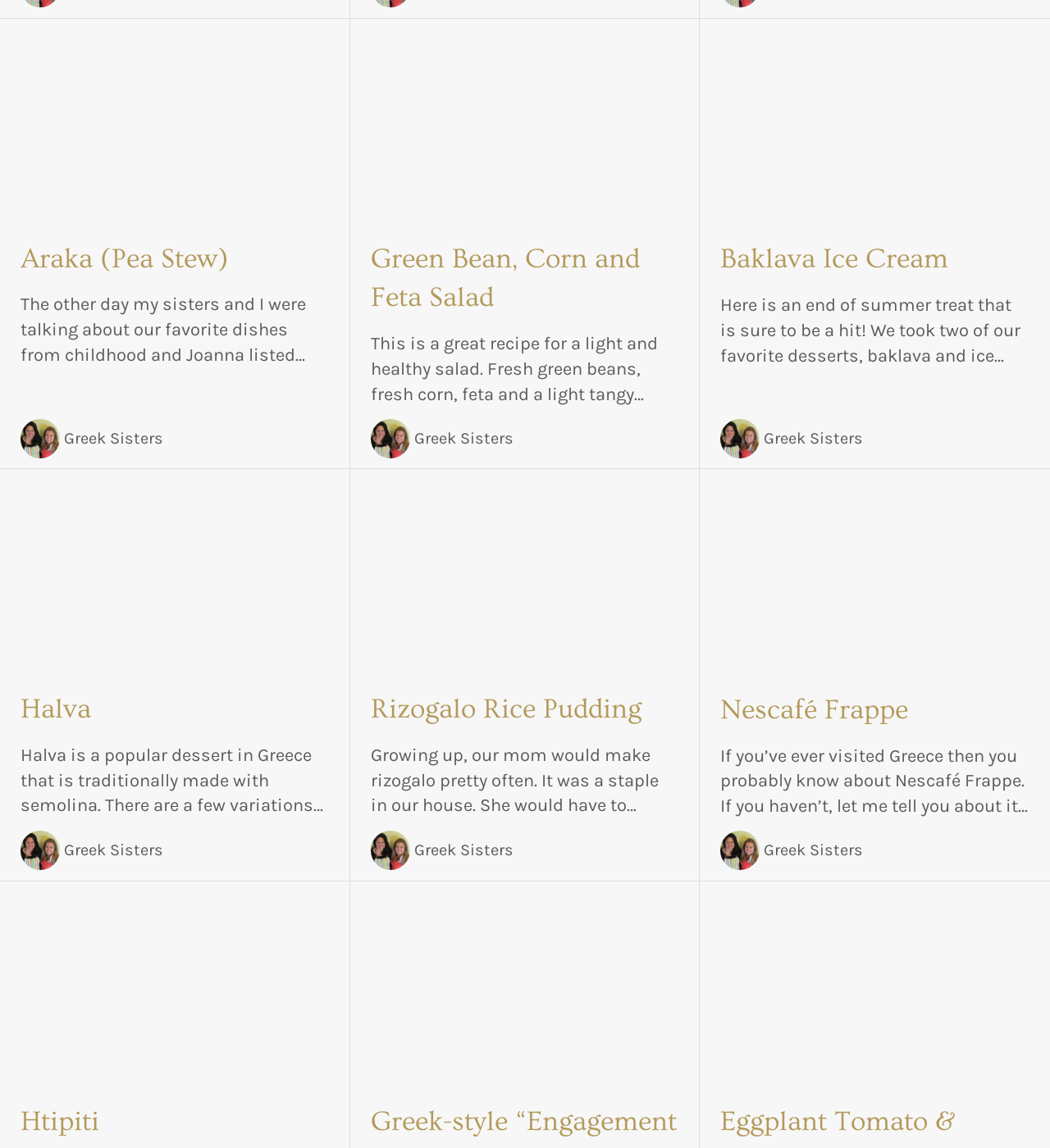Identify the bounding box coordinates of the area you need to click to perform the following instruction: "Click on the link to read about Araka Pea Stew".

[0.02, 0.034, 0.313, 0.198]